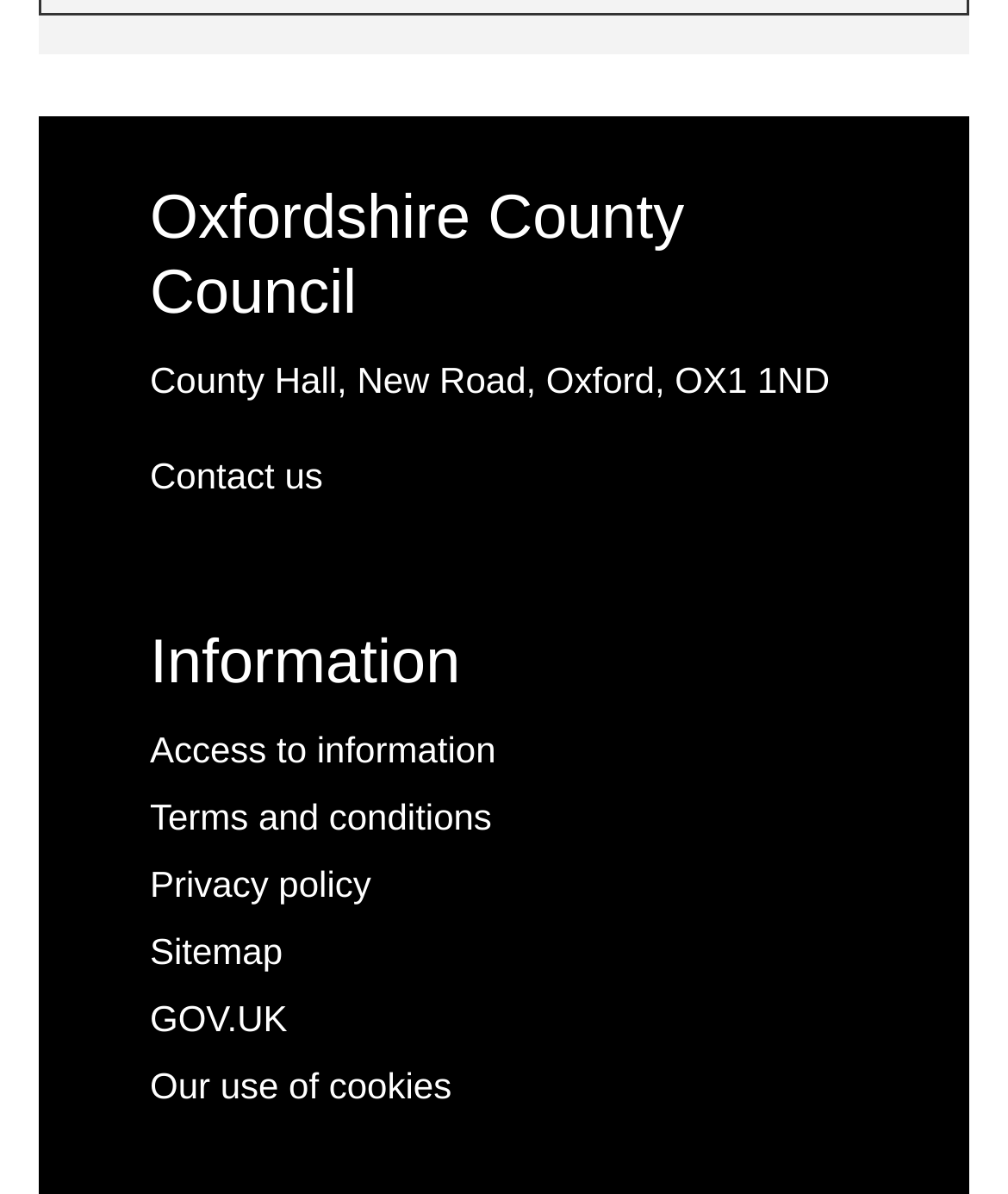What is the last link available on the webpage? Based on the screenshot, please respond with a single word or phrase.

Our use of cookies